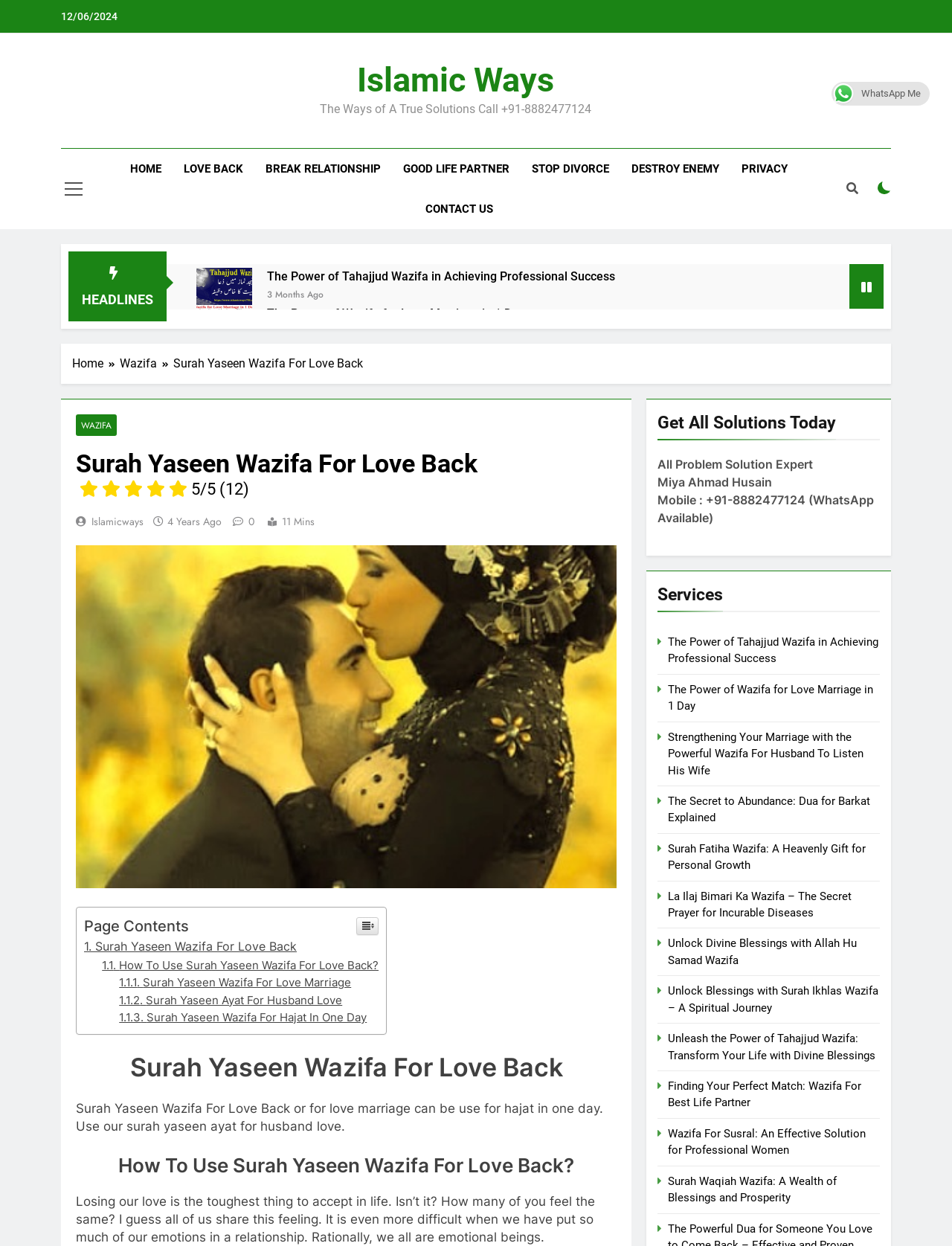How many images are present in the webpage?
Answer the question with just one word or phrase using the image.

7